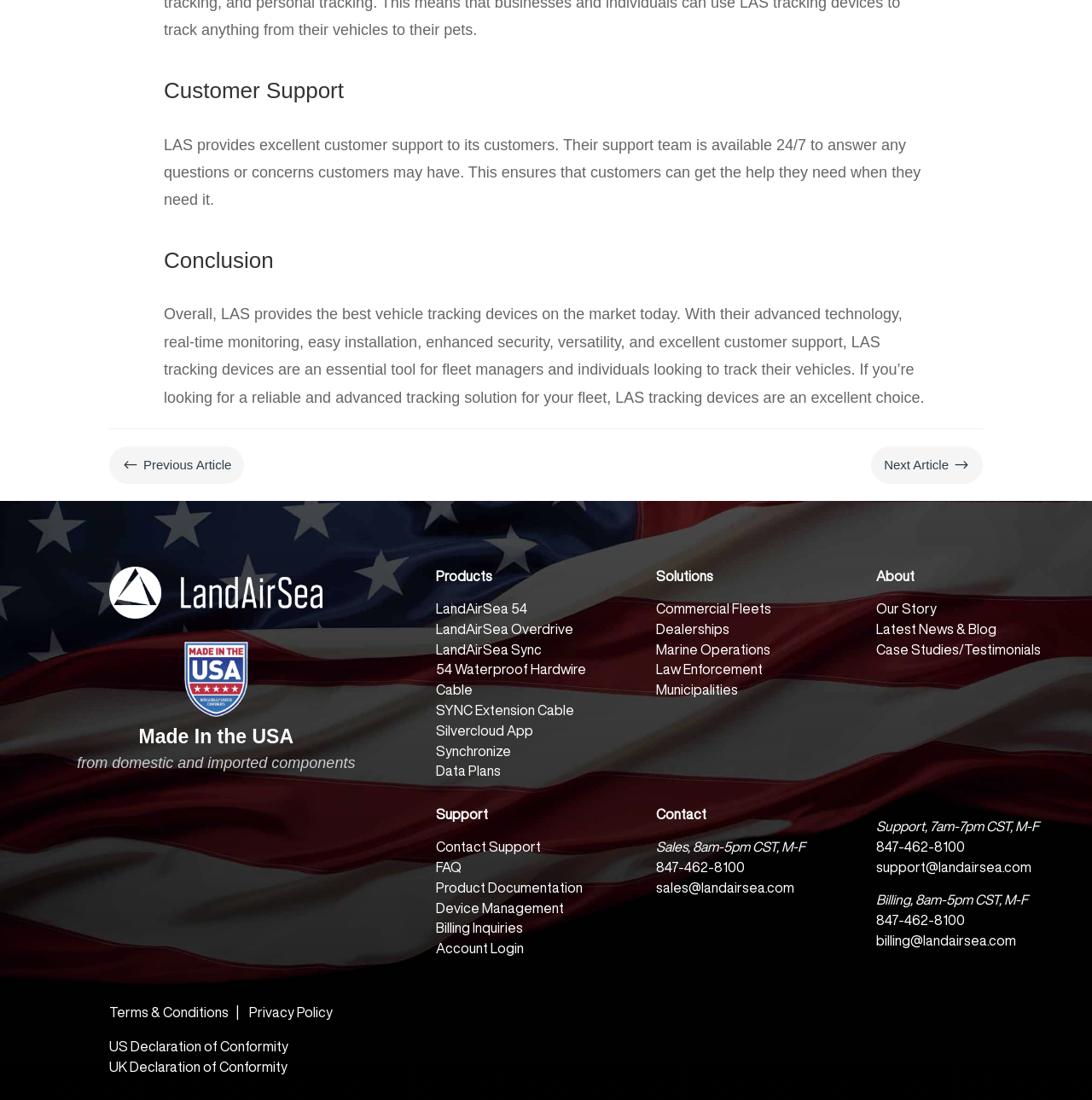Ascertain the bounding box coordinates for the UI element detailed here: "SYNC Extension Cable". The coordinates should be provided as [left, top, right, bottom] with each value being a float between 0 and 1.

[0.399, 0.639, 0.526, 0.652]